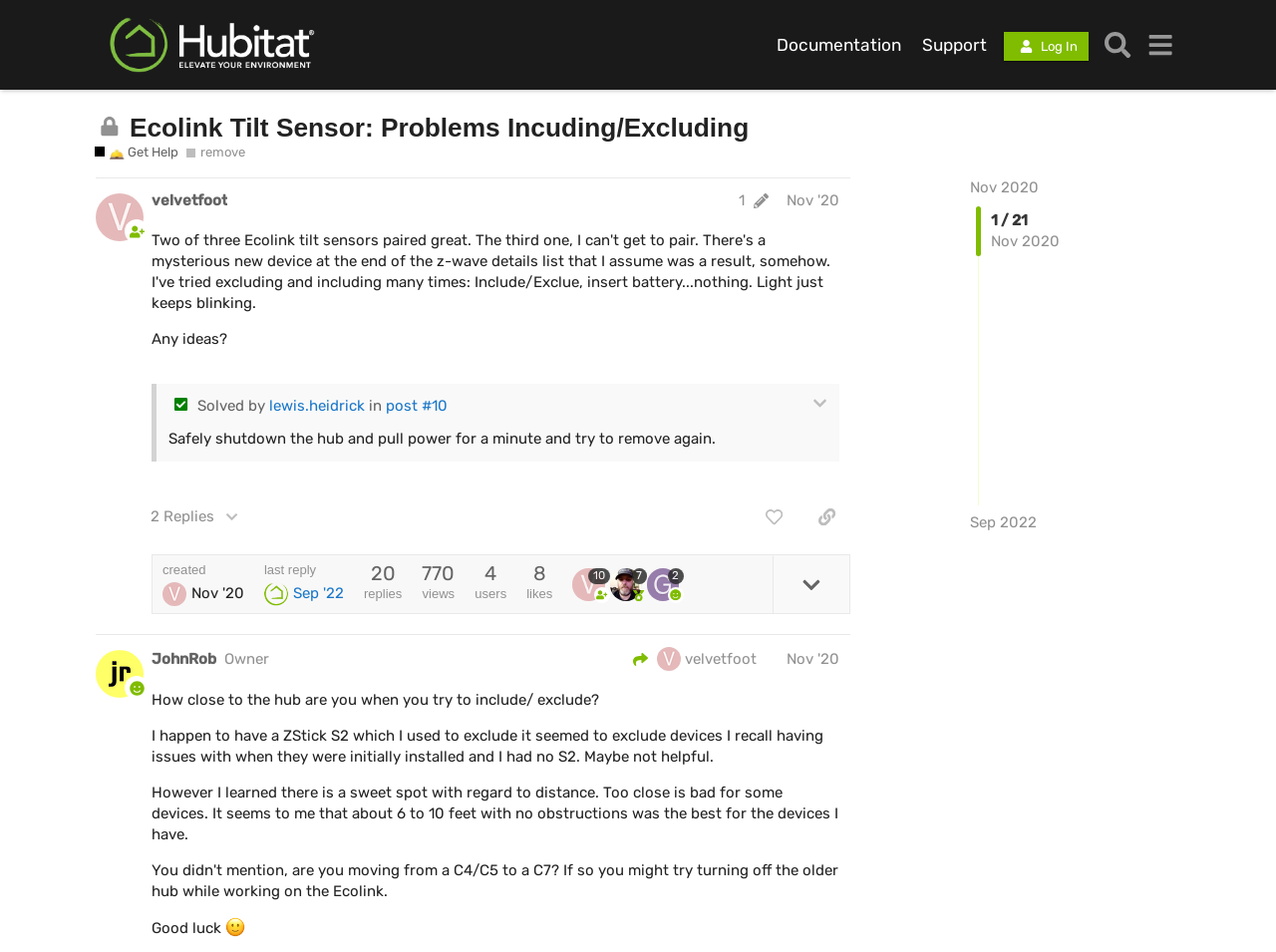Determine the bounding box coordinates in the format (top-left x, top-left y, bottom-right x, bottom-right y). Ensure all values are floating point numbers between 0 and 1. Identify the bounding box of the UI element described by: Owner

[0.176, 0.683, 0.211, 0.702]